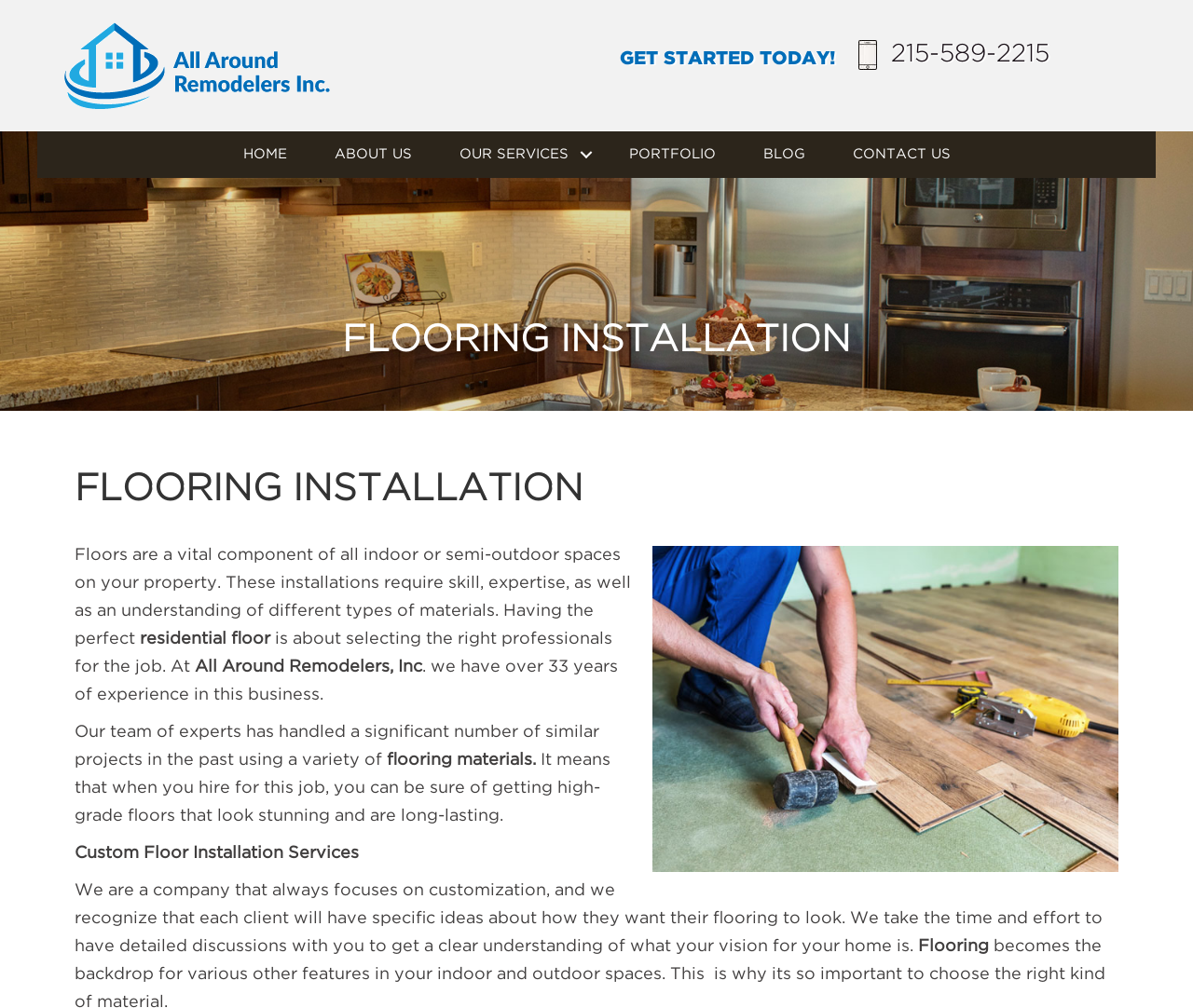Identify the coordinates of the bounding box for the element that must be clicked to accomplish the instruction: "Navigate to the home page".

[0.184, 0.13, 0.26, 0.177]